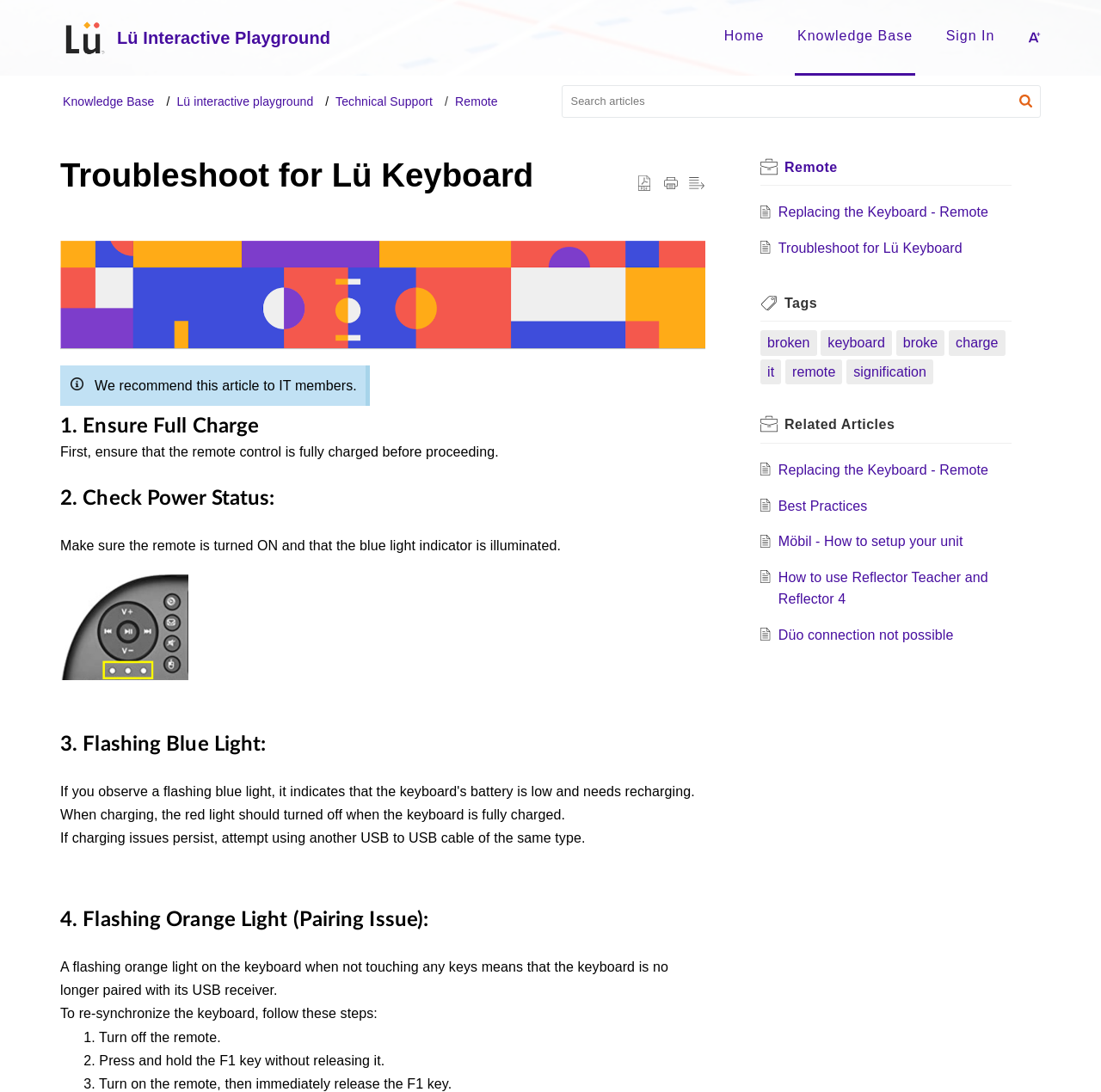Please determine the bounding box coordinates of the area that needs to be clicked to complete this task: 'Read related article 'Replacing the Keyboard - Remote''. The coordinates must be four float numbers between 0 and 1, formatted as [left, top, right, bottom].

[0.707, 0.424, 0.898, 0.437]